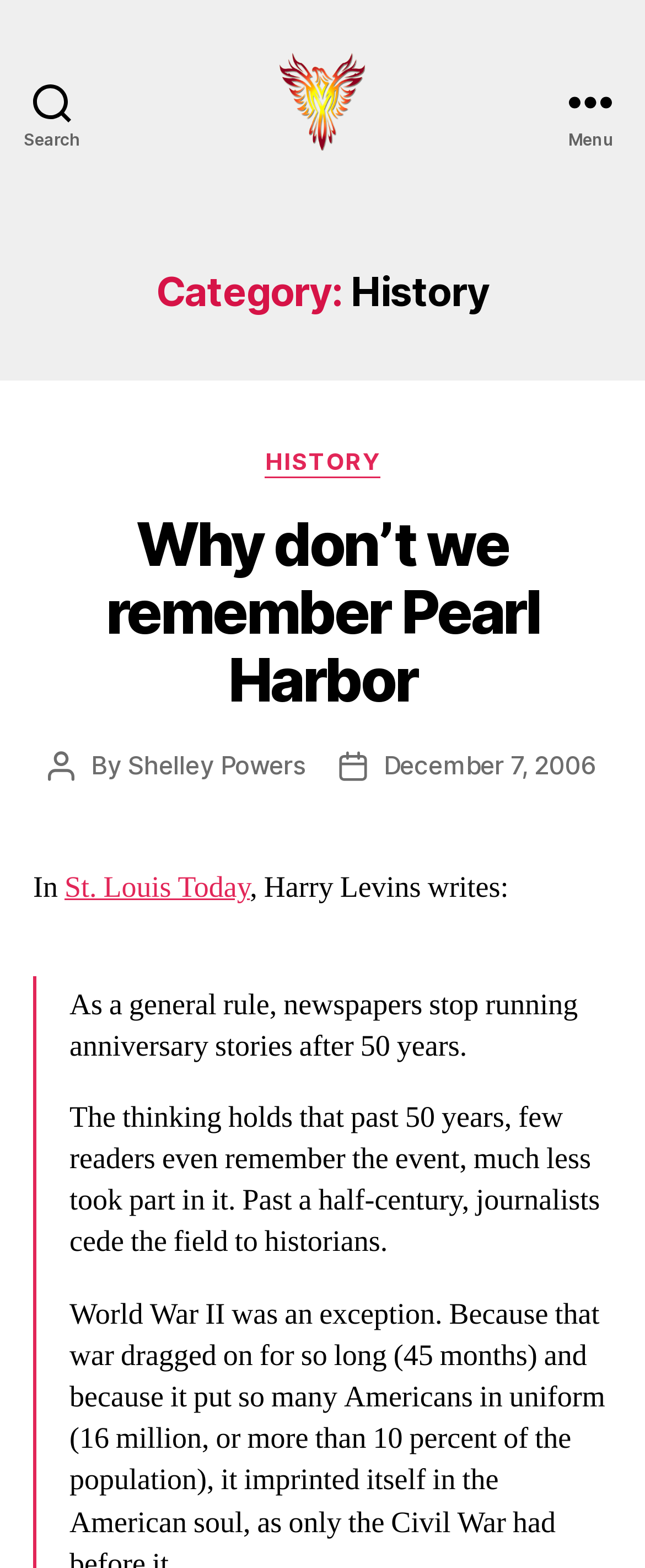What is the title of the article?
Based on the image, respond with a single word or phrase.

Why don’t we remember Pearl Harbor